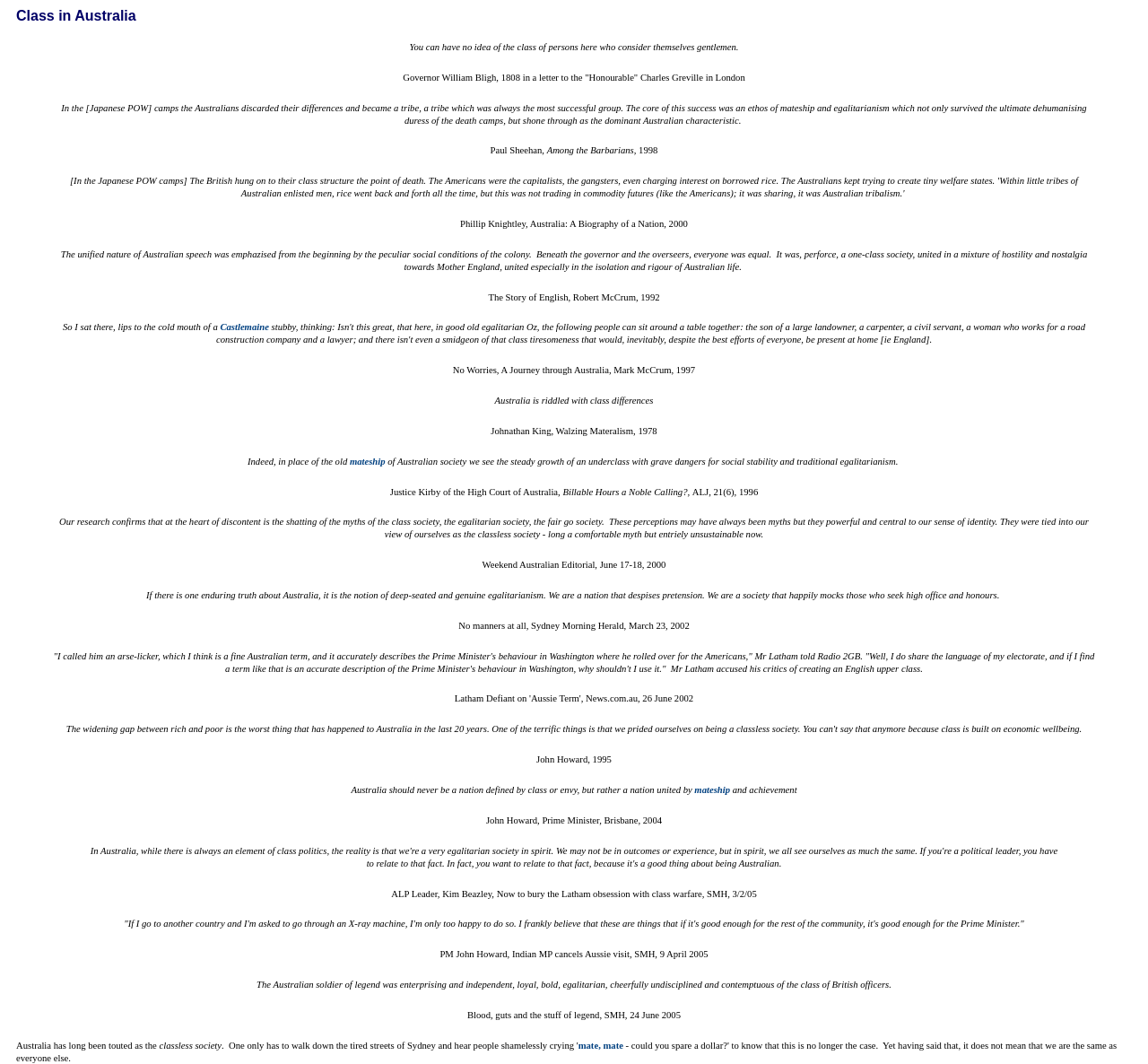Given the description of the UI element: "Castlemaine", predict the bounding box coordinates in the form of [left, top, right, bottom], with each value being a float between 0 and 1.

[0.192, 0.303, 0.234, 0.312]